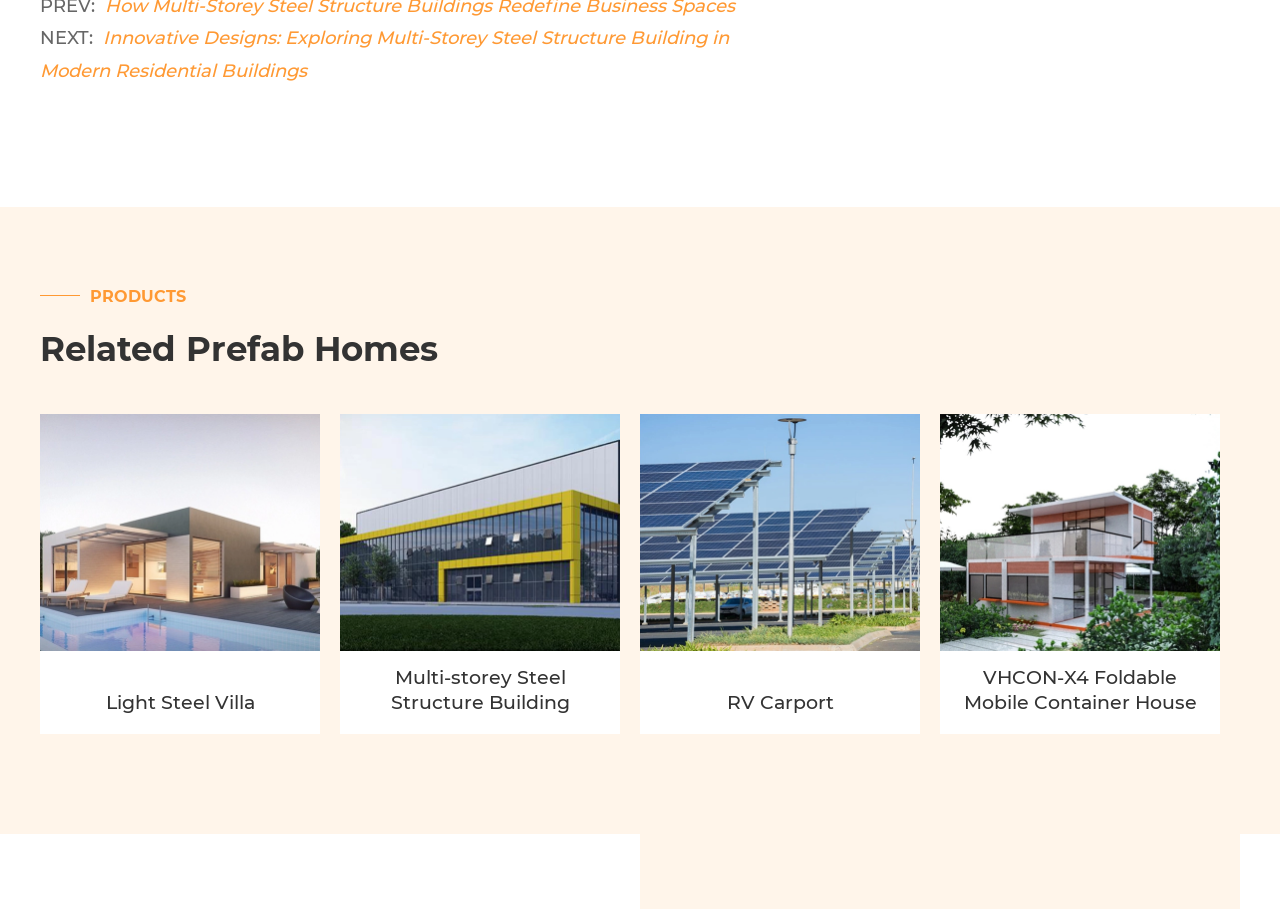Is there a 'NEXT' button on this page?
Please give a detailed and elaborate answer to the question based on the image.

I looked at the top of the page and found a 'NEXT' button with a static text 'NEXT: '. This button is likely used for pagination.